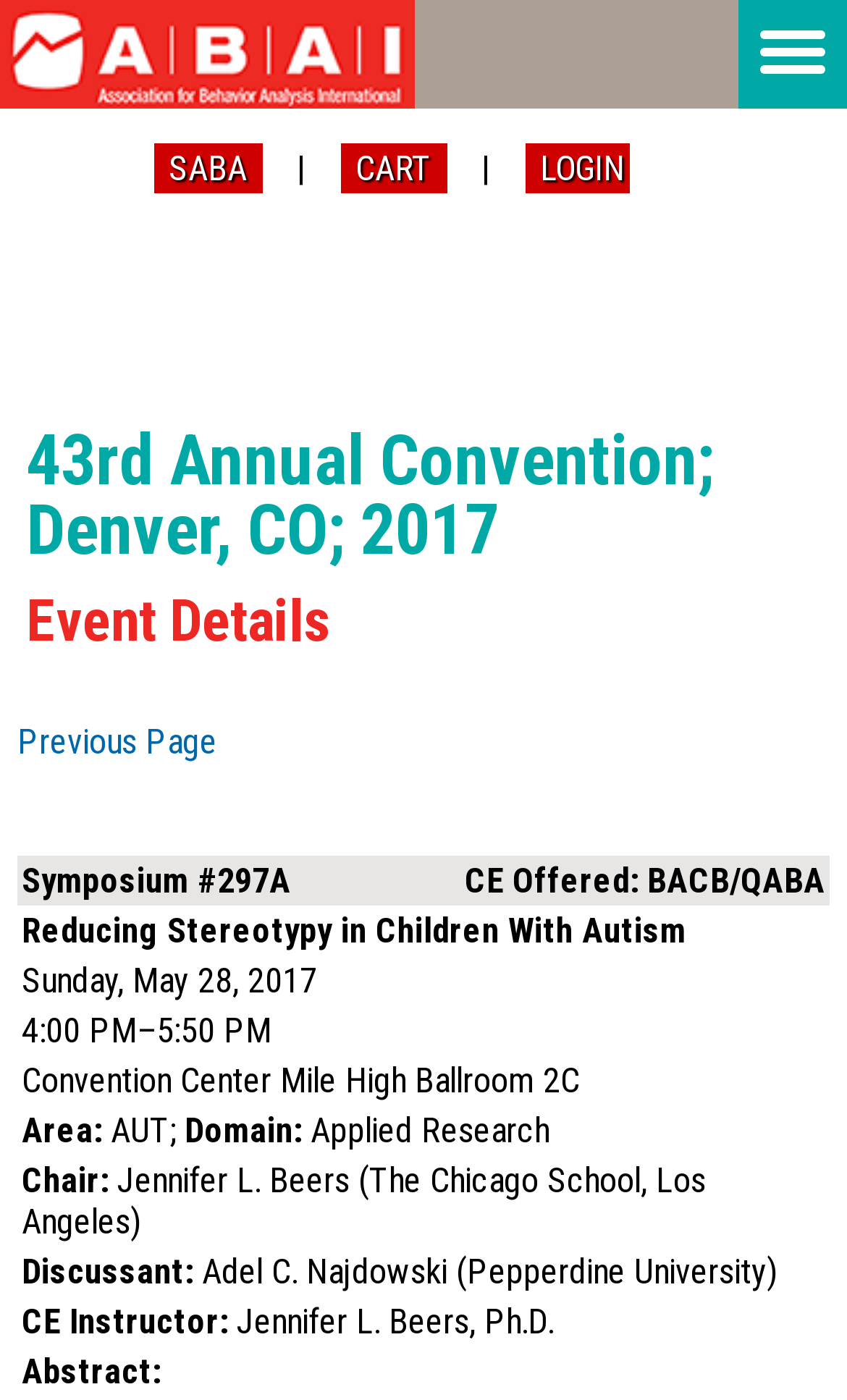Please give a concise answer to this question using a single word or phrase: 
What is the time of the event 'Symposium #297A CE Offered: BACB/QABA'?

4:00 PM–5:50 PM